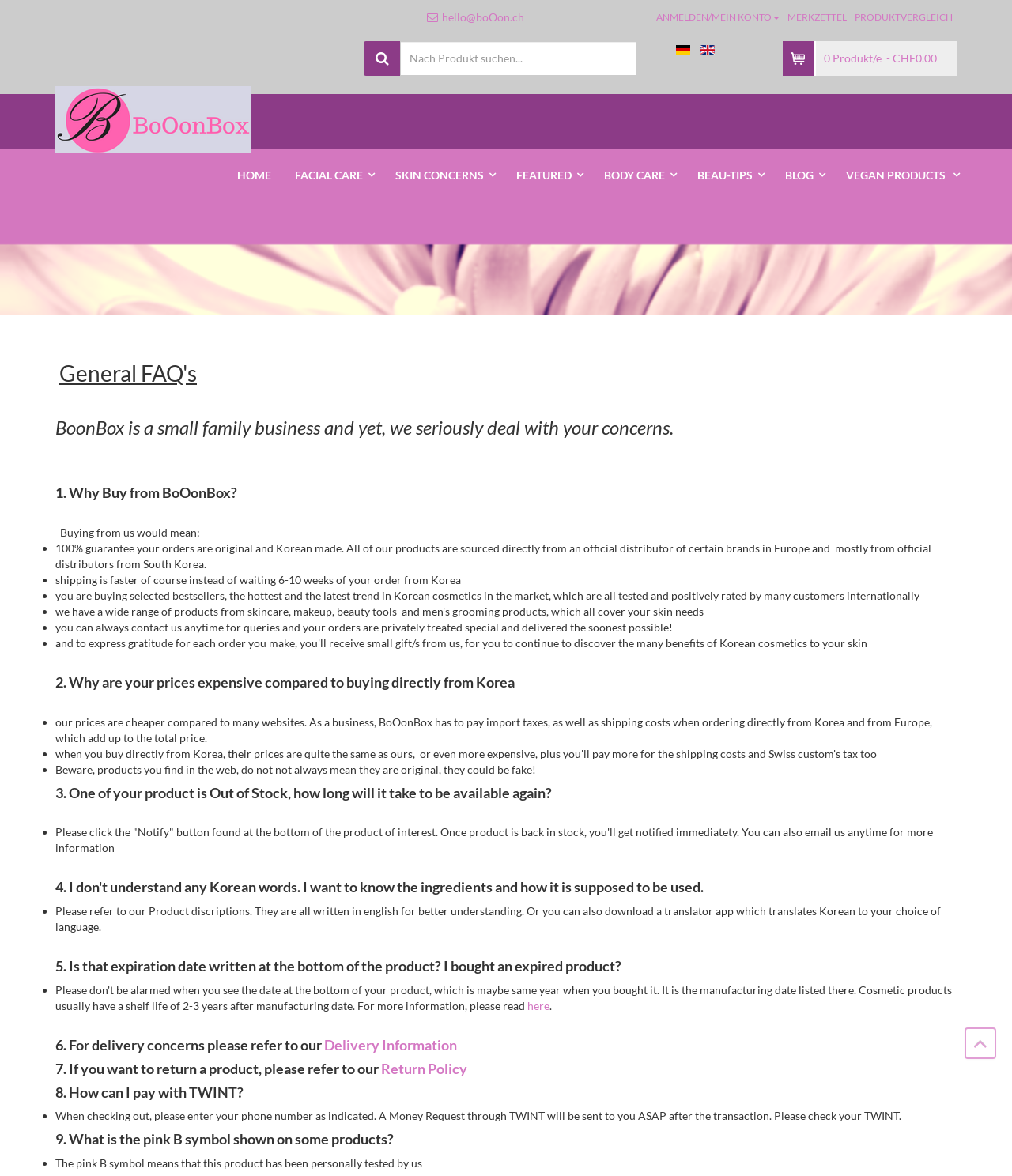Provide the bounding box coordinates for the area that should be clicked to complete the instruction: "Search for a product".

[0.395, 0.035, 0.63, 0.065]